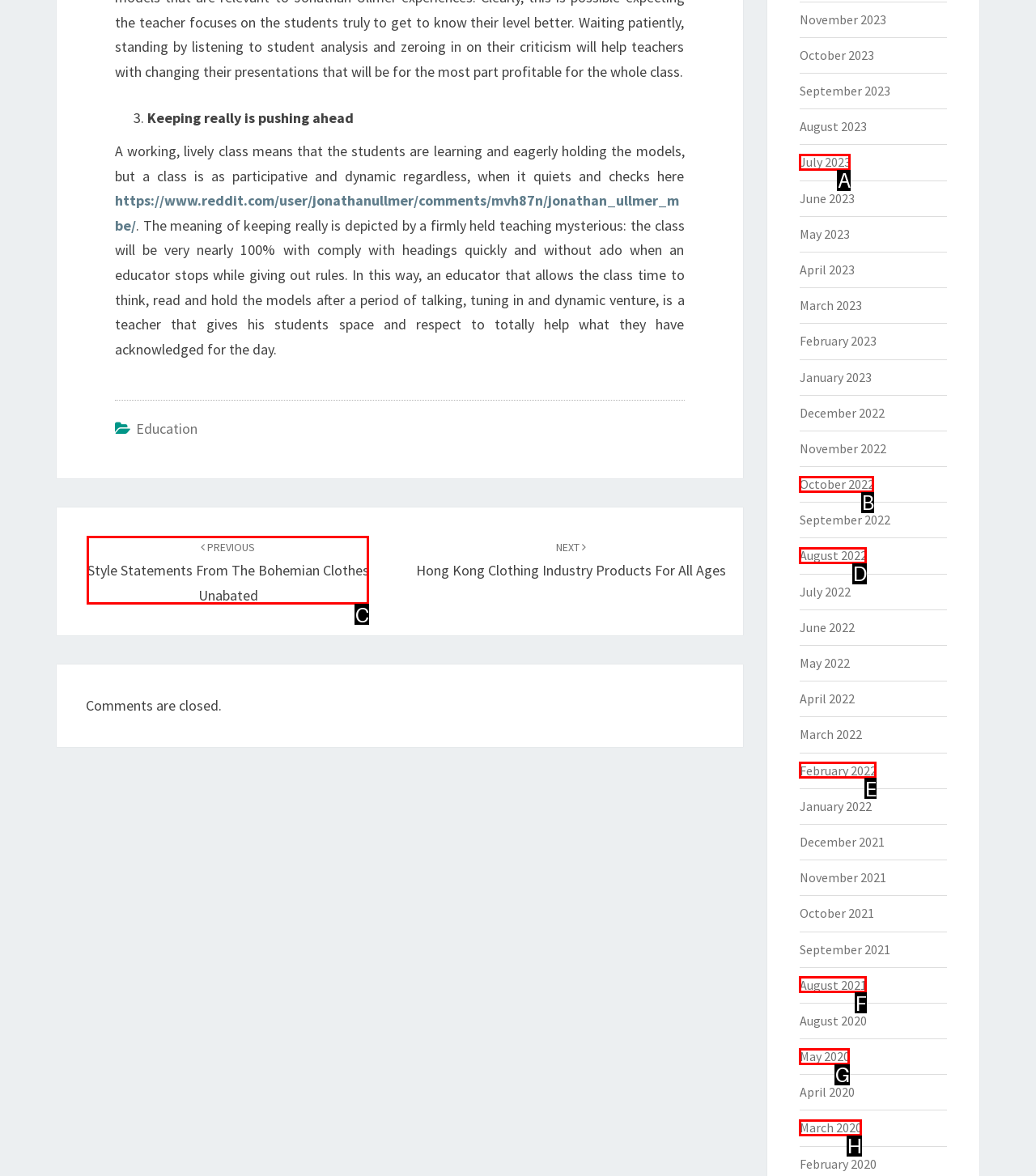Select the right option to accomplish this task: Read the previous post. Reply with the letter corresponding to the correct UI element.

C